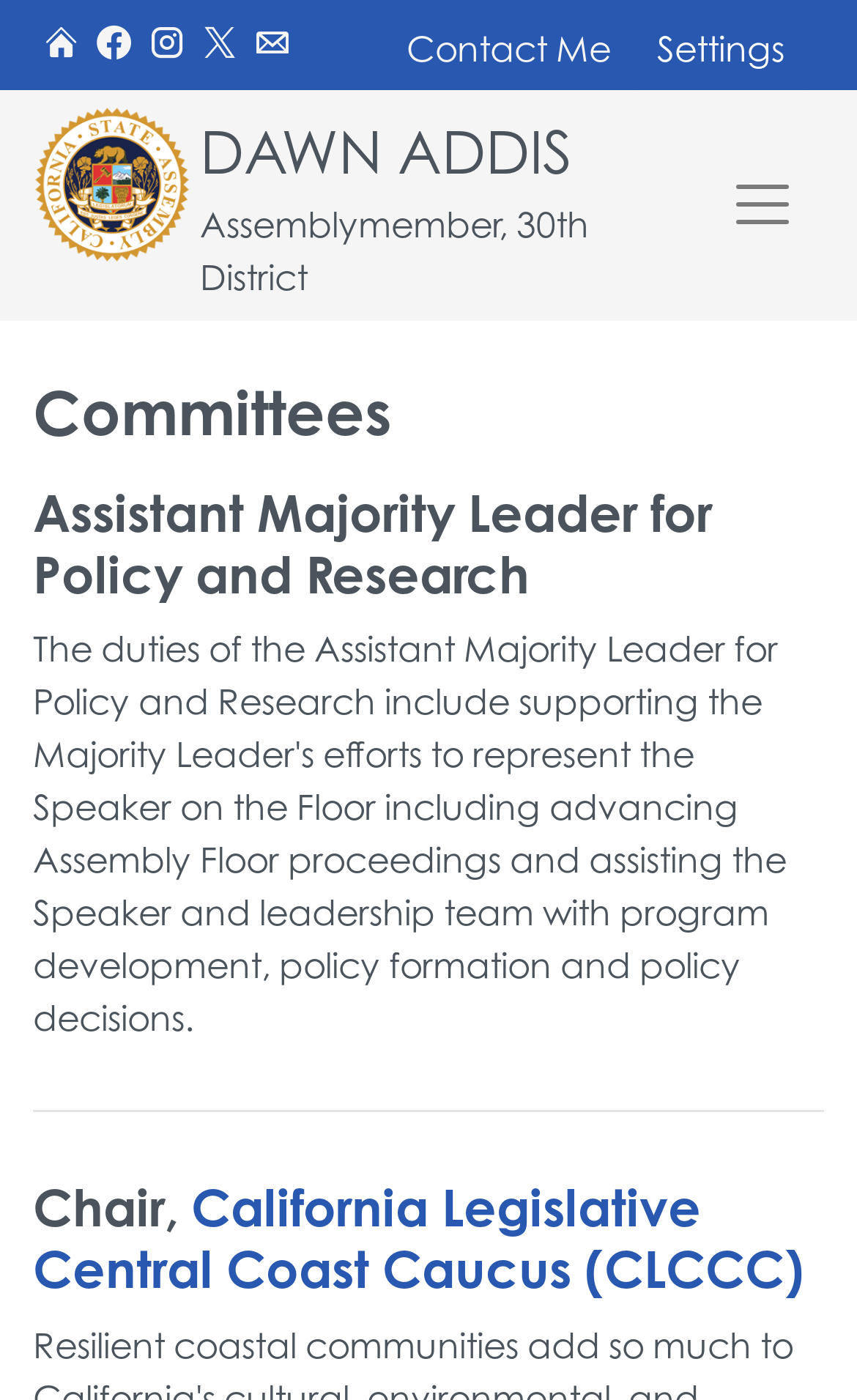What is the purpose of the 'Toggle navigation' button?
Using the visual information, respond with a single word or phrase.

To collapse navigation